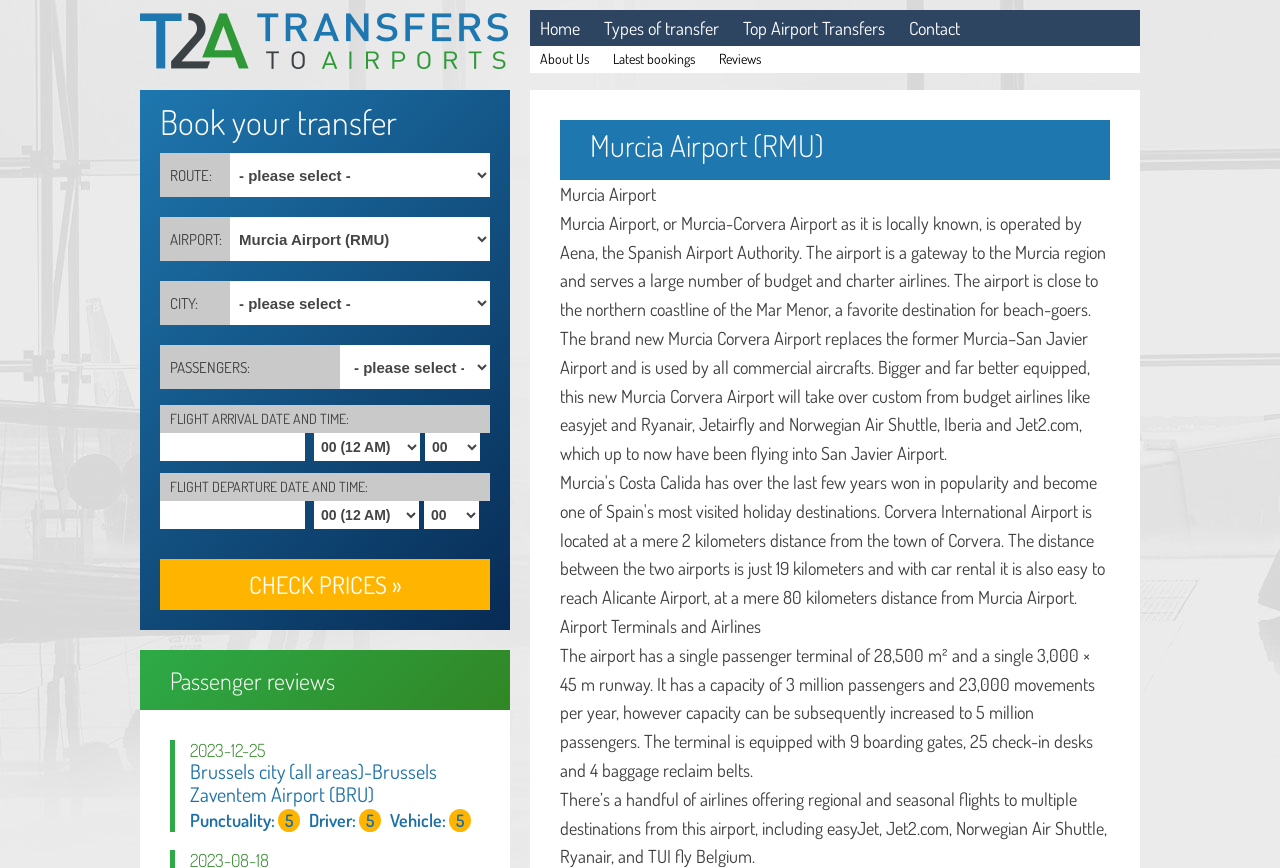Please specify the bounding box coordinates of the element that should be clicked to execute the given instruction: 'Click on the 'Check prices »' button'. Ensure the coordinates are four float numbers between 0 and 1, expressed as [left, top, right, bottom].

[0.125, 0.644, 0.383, 0.703]